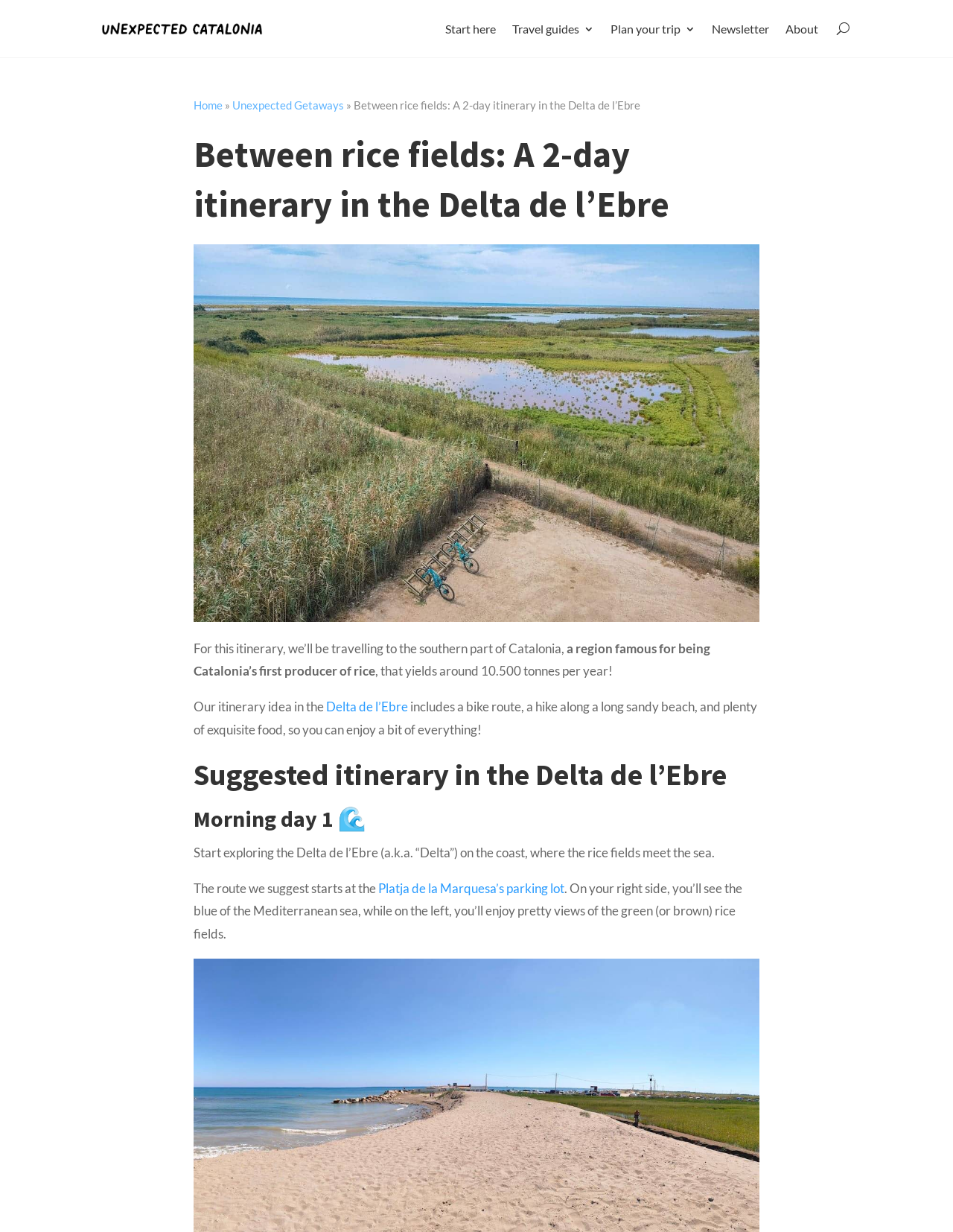Identify the bounding box coordinates of the part that should be clicked to carry out this instruction: "View the 'Platja de la Marquesa's parking lot' link".

[0.397, 0.715, 0.592, 0.727]